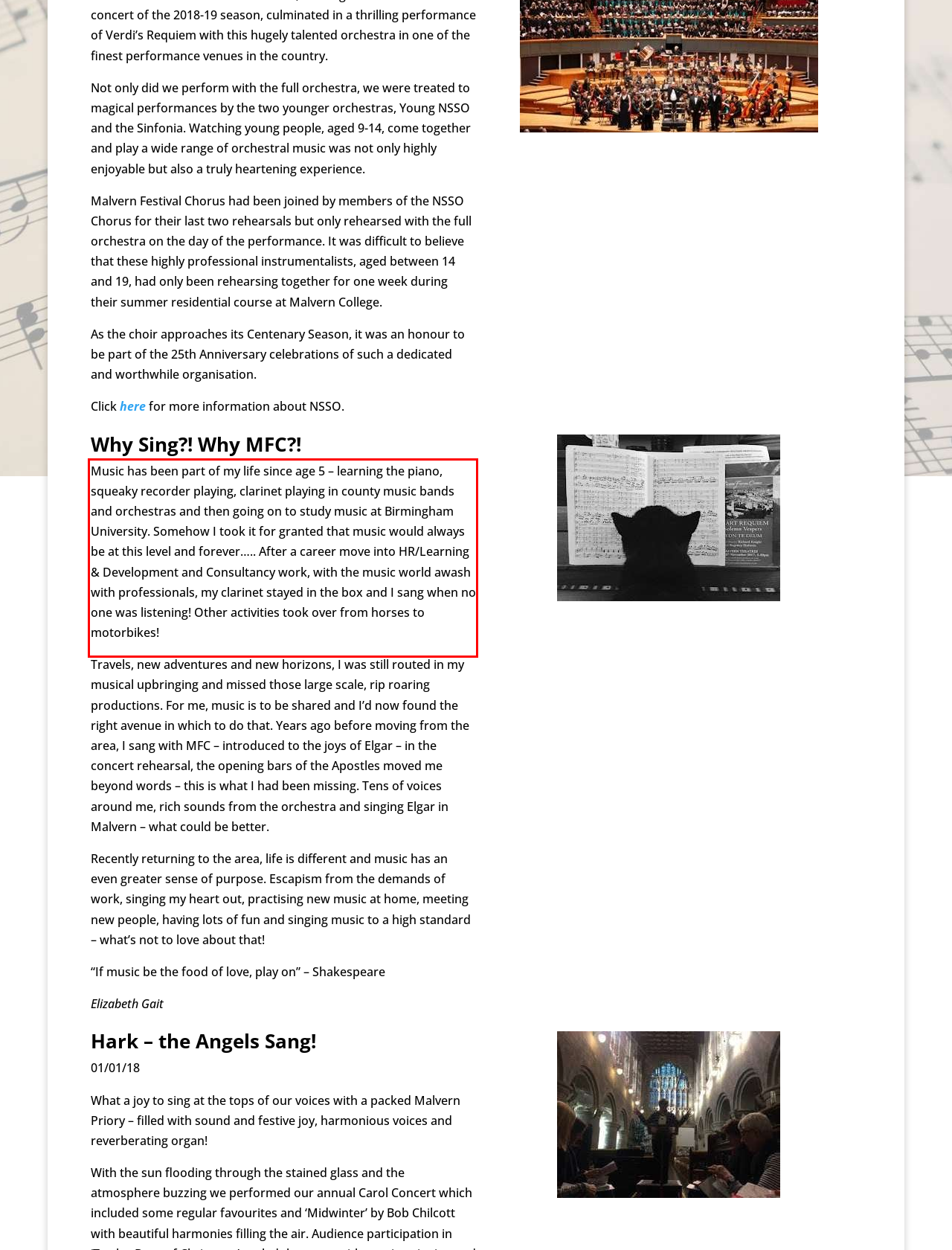Identify the text inside the red bounding box on the provided webpage screenshot by performing OCR.

​​​​​​​Music has been part of my life since age 5 – learning the piano, squeaky recorder playing, clarinet playing in county music bands and orchestras and then going on to study music at Birmingham University. Somehow I took it for granted that music would always be at this level and forever….. After a career move into HR/Learning & Development and Consultancy work, with the music world awash with professionals, my clarinet stayed in the box and I sang when no one was listening! Other activities took over from horses to motorbikes!